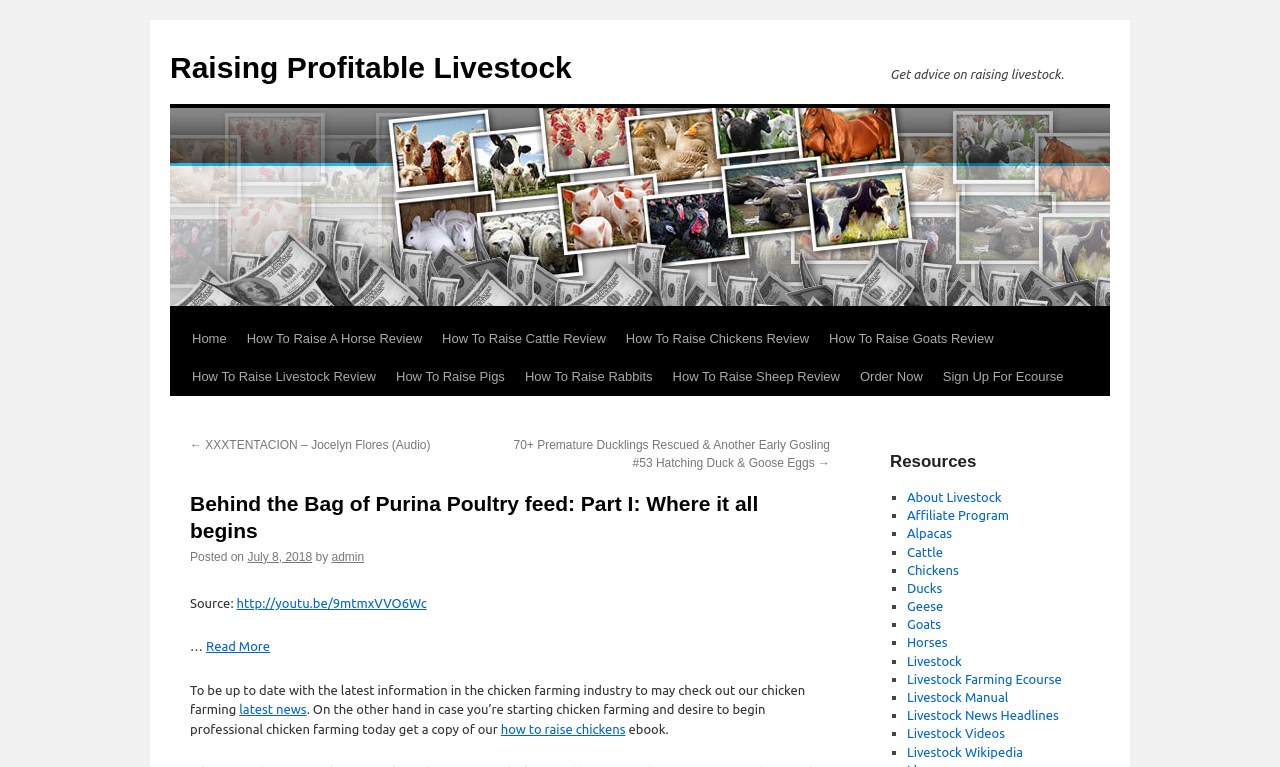Please mark the bounding box coordinates of the area that should be clicked to carry out the instruction: "Get the 'how to raise chickens' ebook".

[0.391, 0.941, 0.489, 0.959]